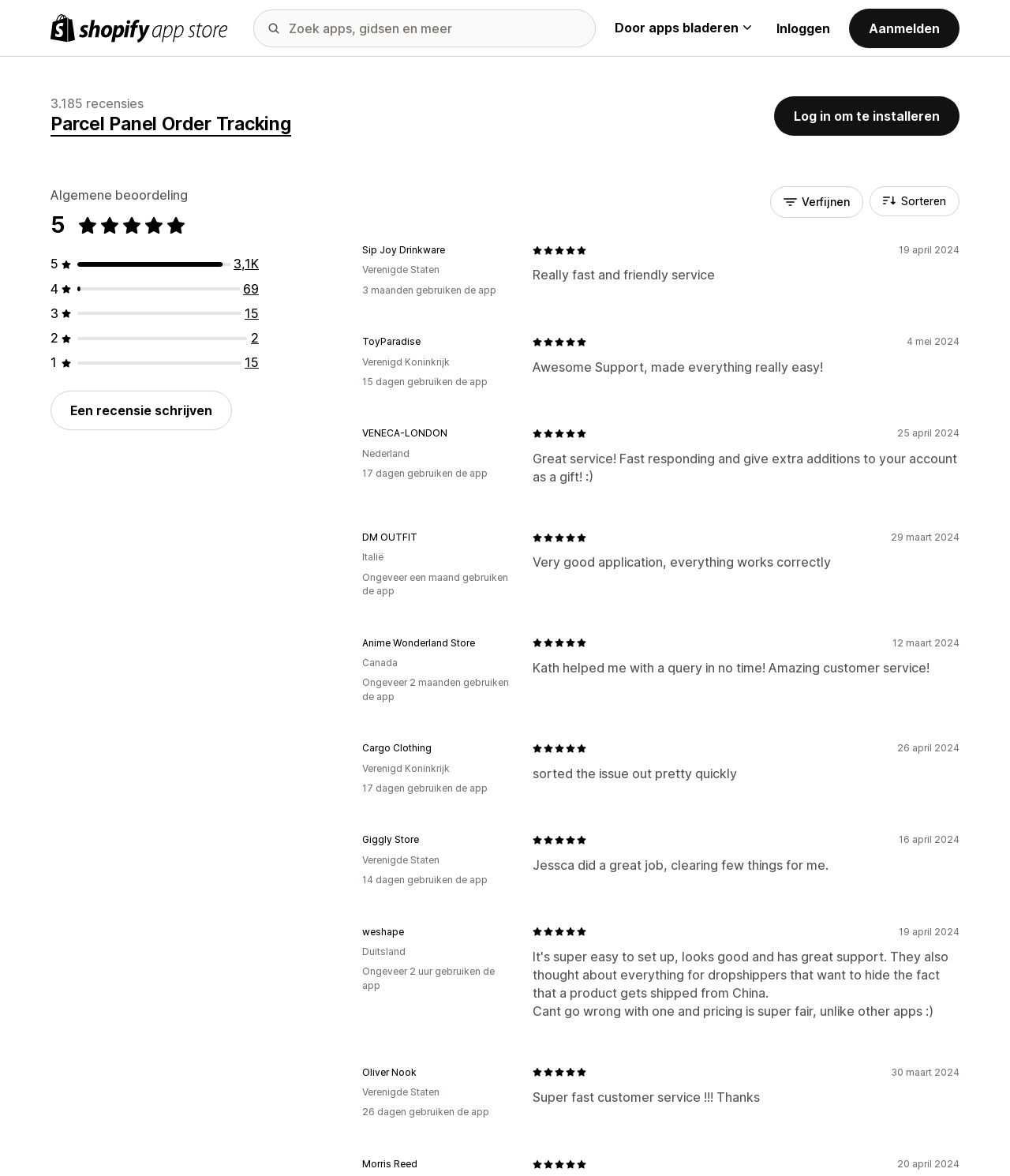How many reviews does Parcel Panel Order Tracking have?
Look at the image and respond with a single word or a short phrase.

3084